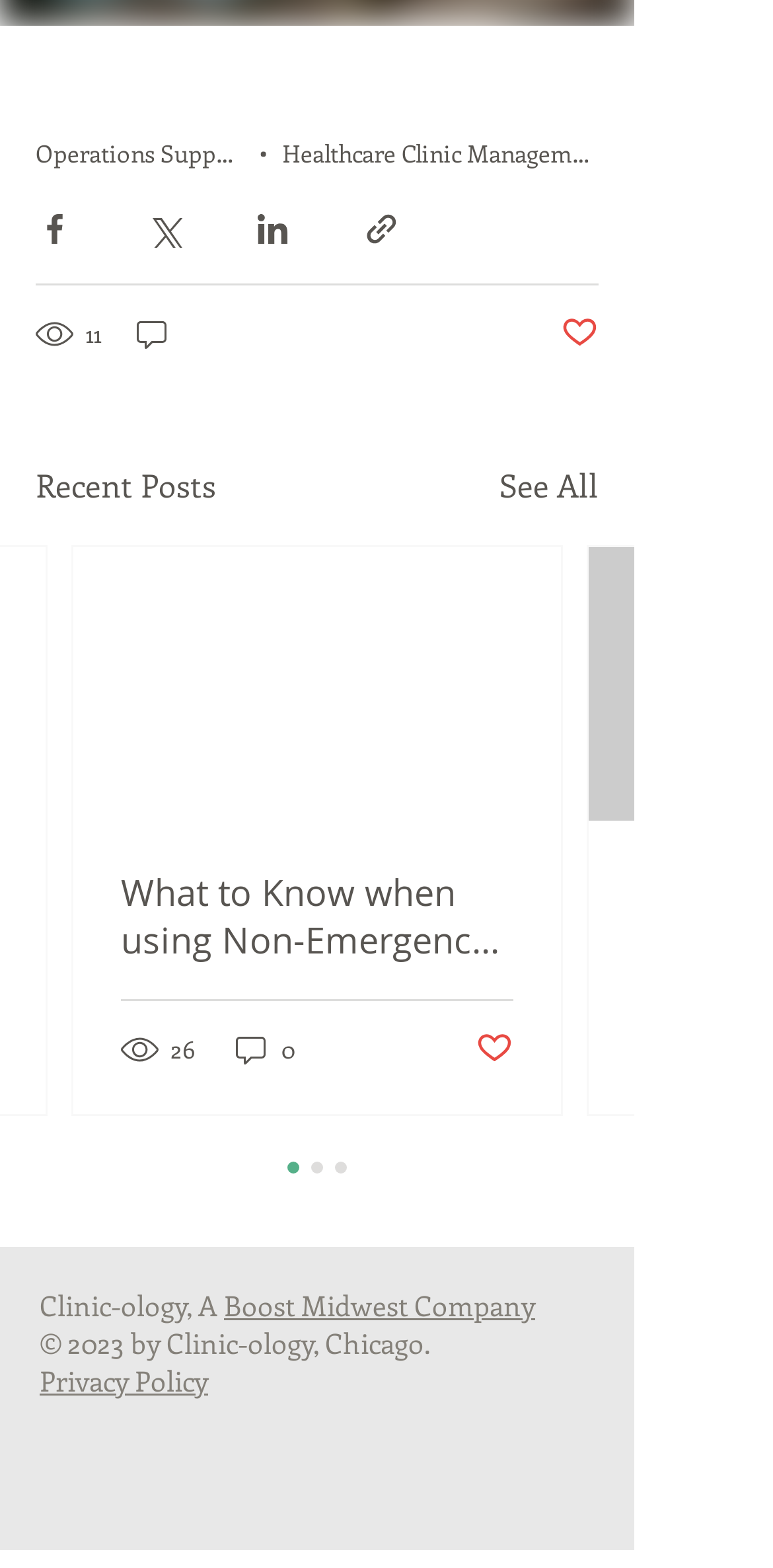Determine the bounding box coordinates for the element that should be clicked to follow this instruction: "View recent posts". The coordinates should be given as four float numbers between 0 and 1, in the format [left, top, right, bottom].

[0.046, 0.295, 0.279, 0.325]